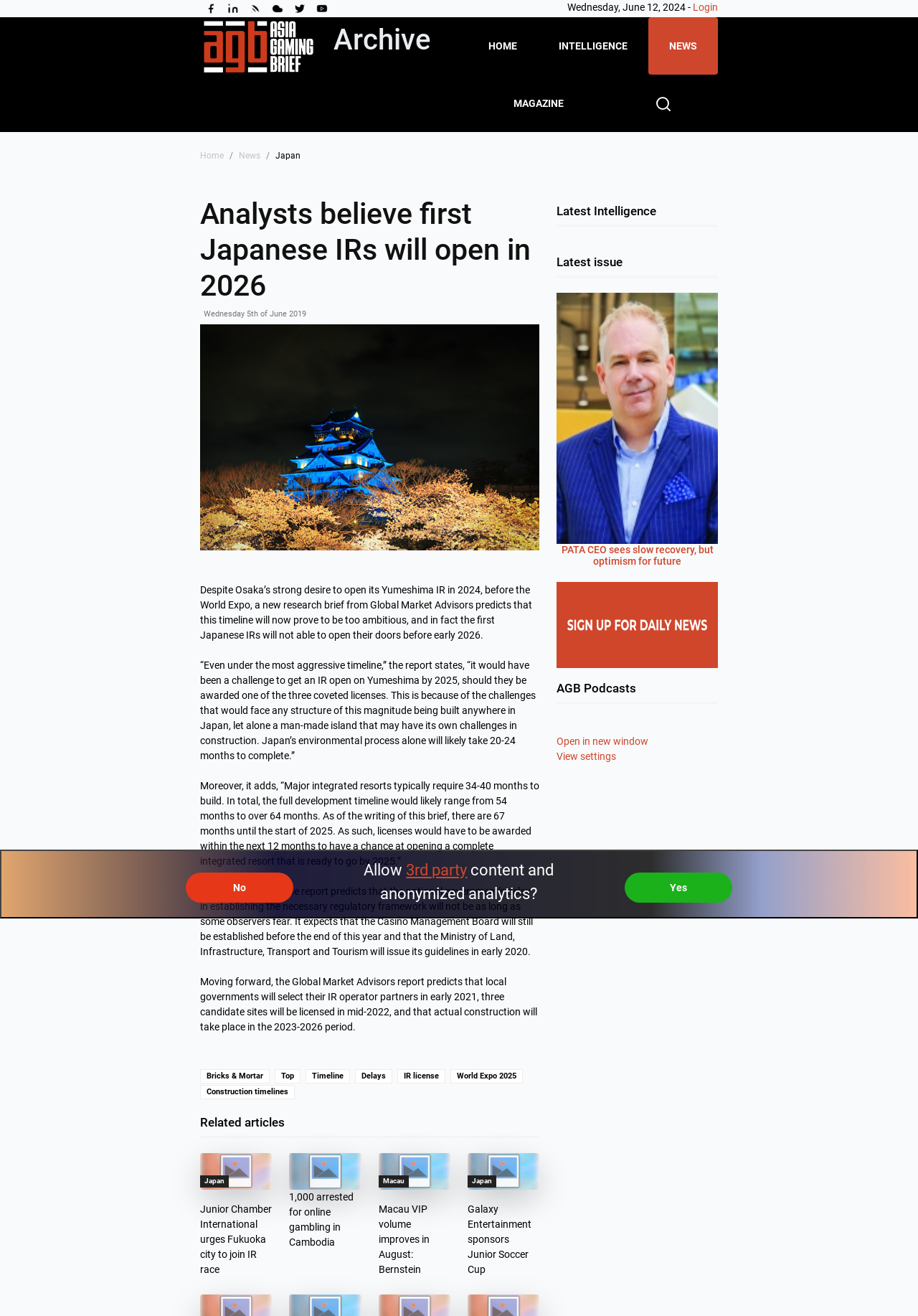Determine the bounding box coordinates for the HTML element described here: "title="Watch our videos via youtube"".

[0.339, 0.001, 0.363, 0.01]